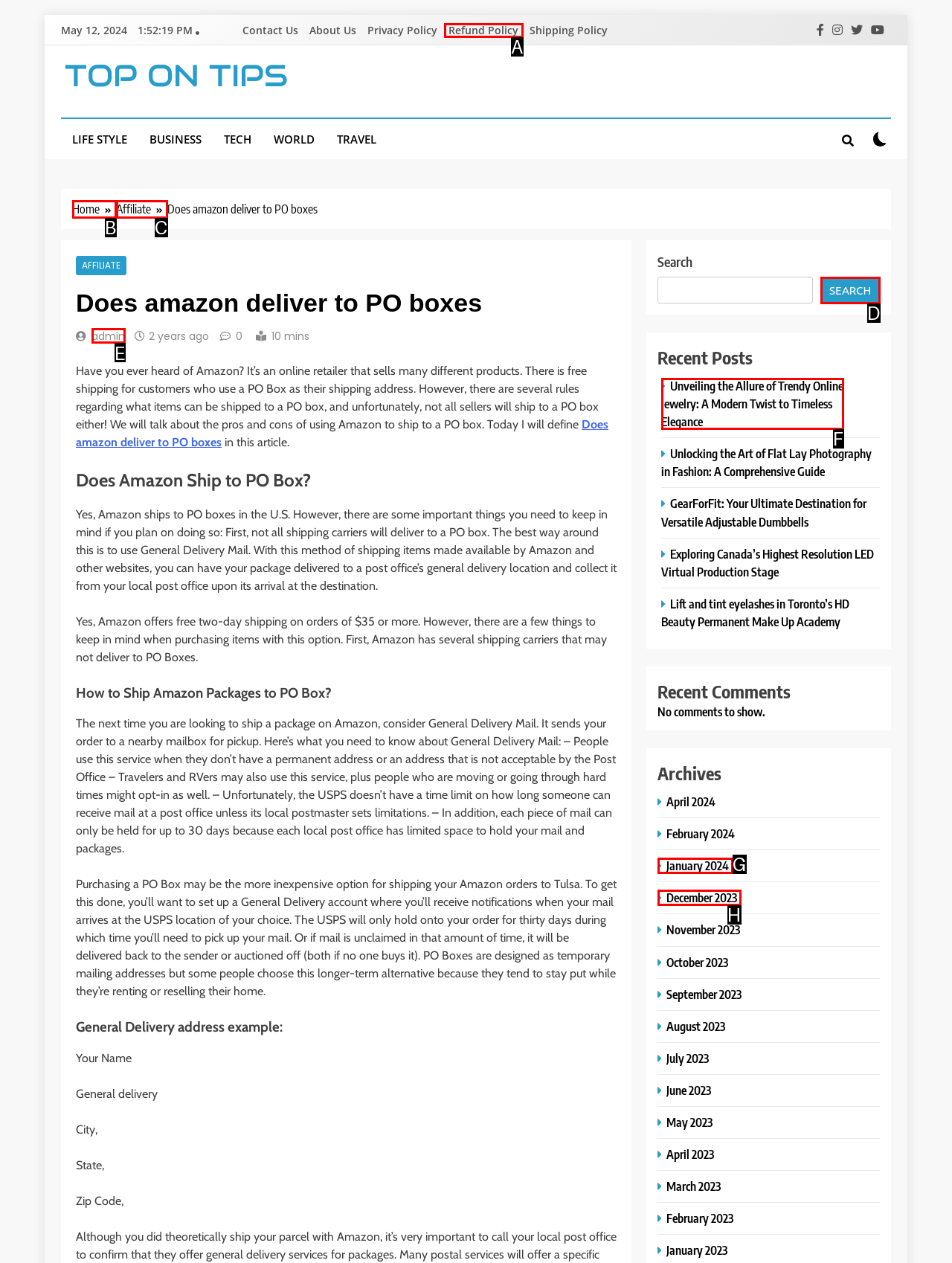Refer to the element description: contact us. and identify the matching HTML element. State your answer with the appropriate letter.

None